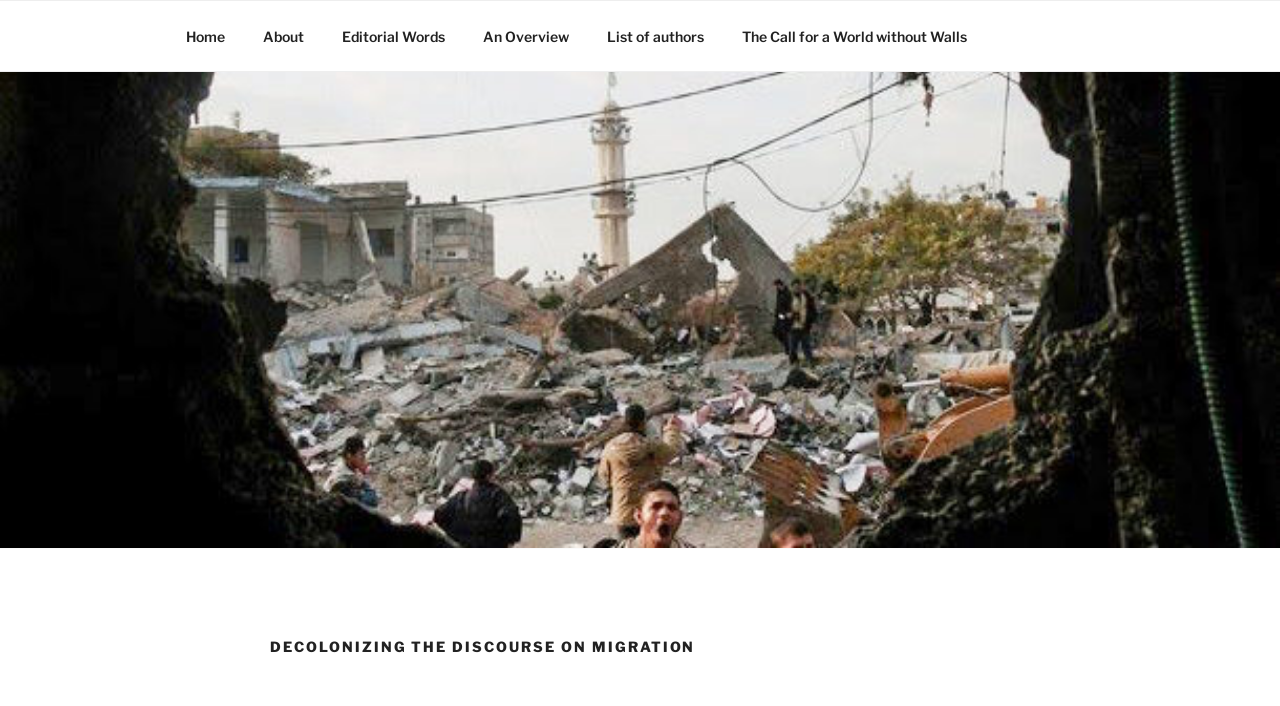Find the bounding box coordinates for the area that must be clicked to perform this action: "go to the Next page".

[0.933, 0.346, 0.98, 0.431]